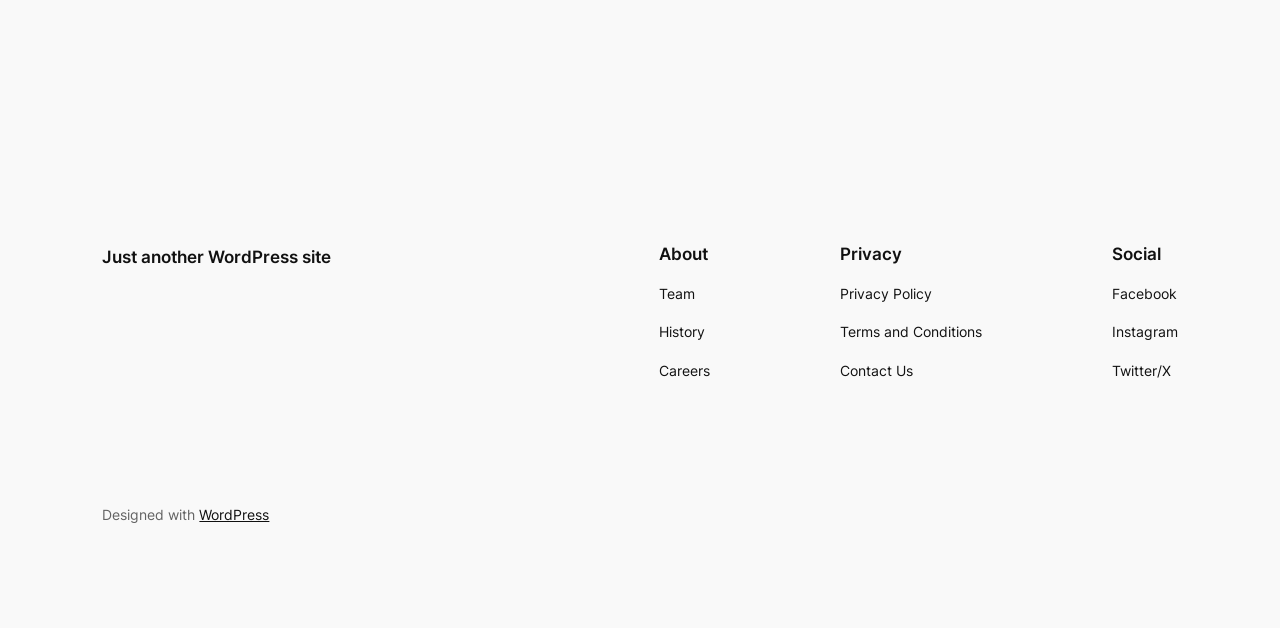Answer the question in one word or a short phrase:
What is the last link in the 'About' navigation menu?

Careers